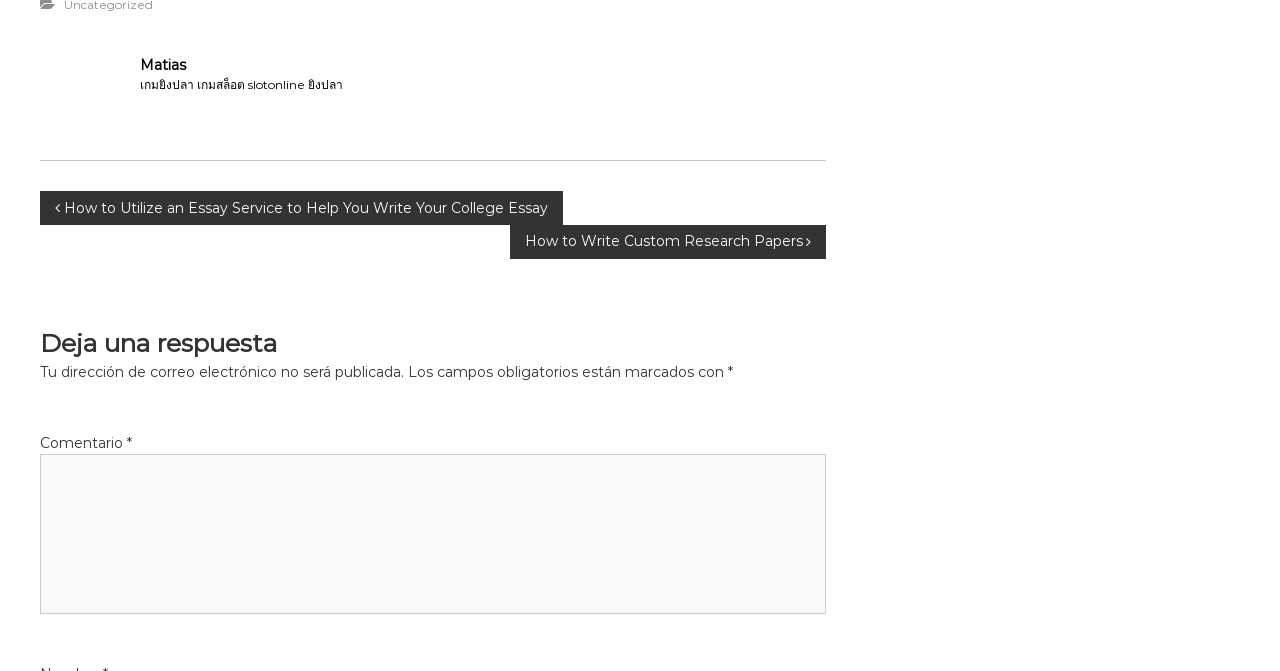Answer the question using only a single word or phrase: 
What is the first link on the top?

Matias